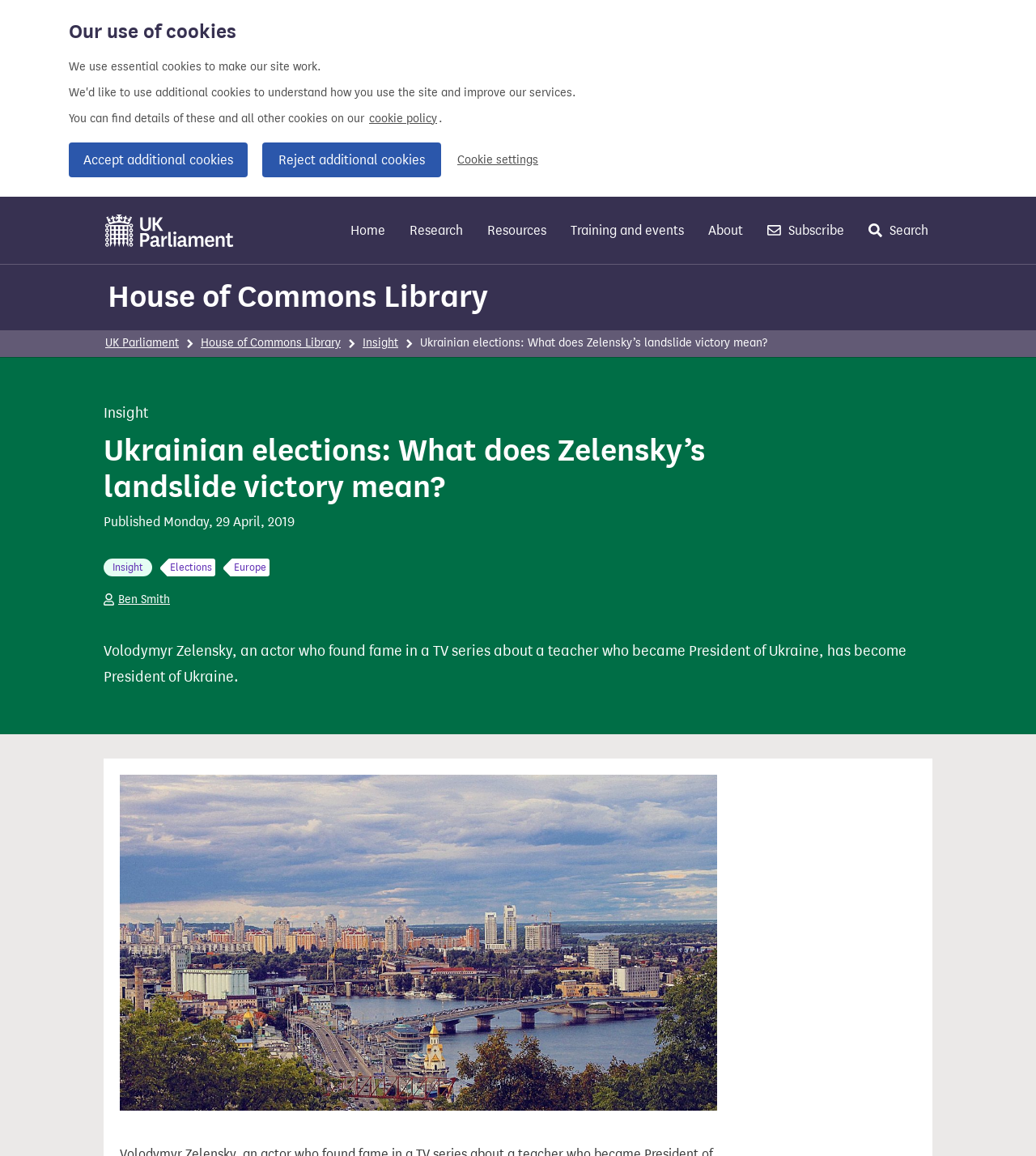Provide the bounding box coordinates of the area you need to click to execute the following instruction: "View the article about Ukrainian elections".

[0.1, 0.374, 0.7, 0.438]